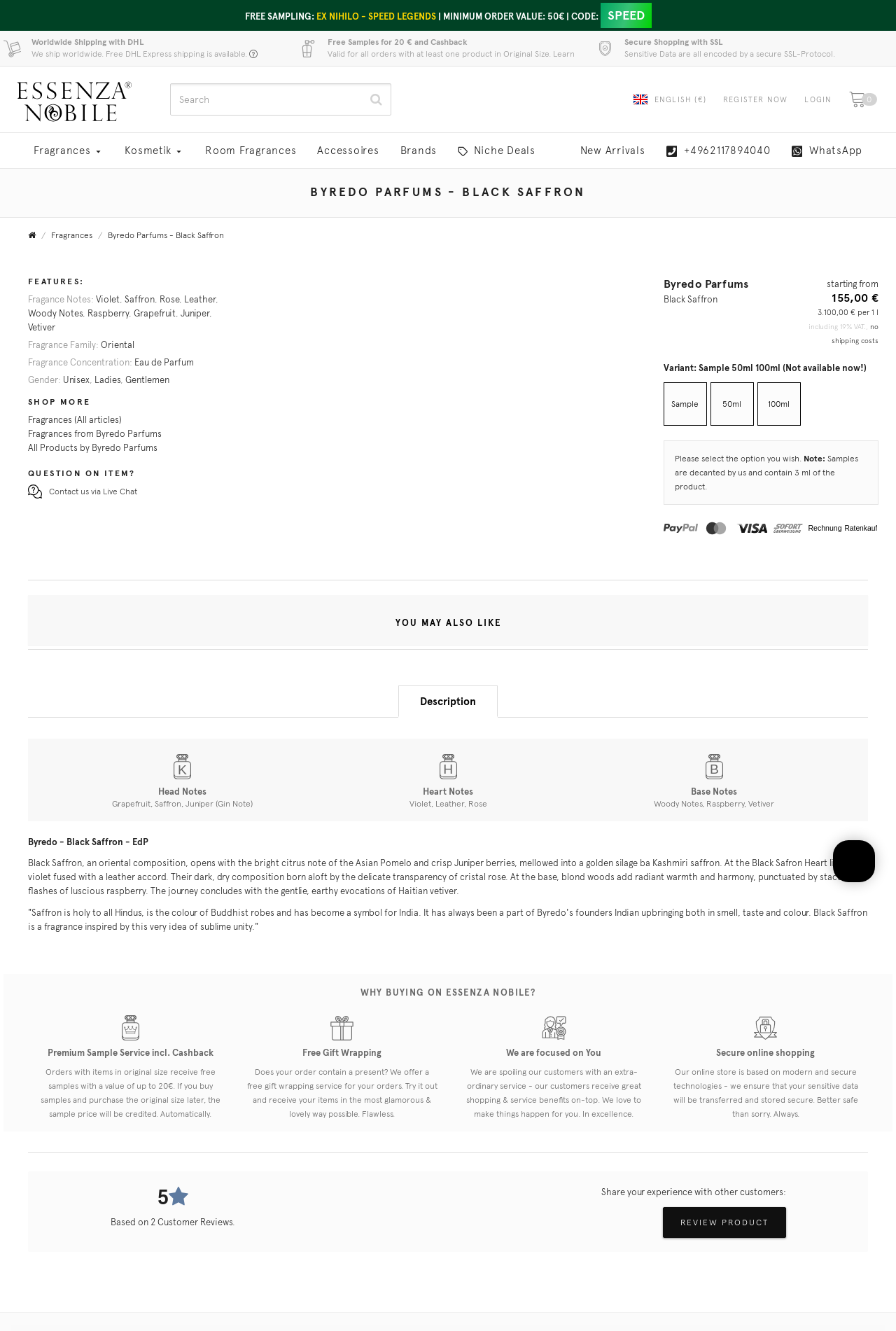Please provide the bounding box coordinates in the format (top-left x, top-left y, bottom-right x, bottom-right y). Remember, all values are floating point numbers between 0 and 1. What is the bounding box coordinate of the region described as: Rose

[0.178, 0.221, 0.2, 0.229]